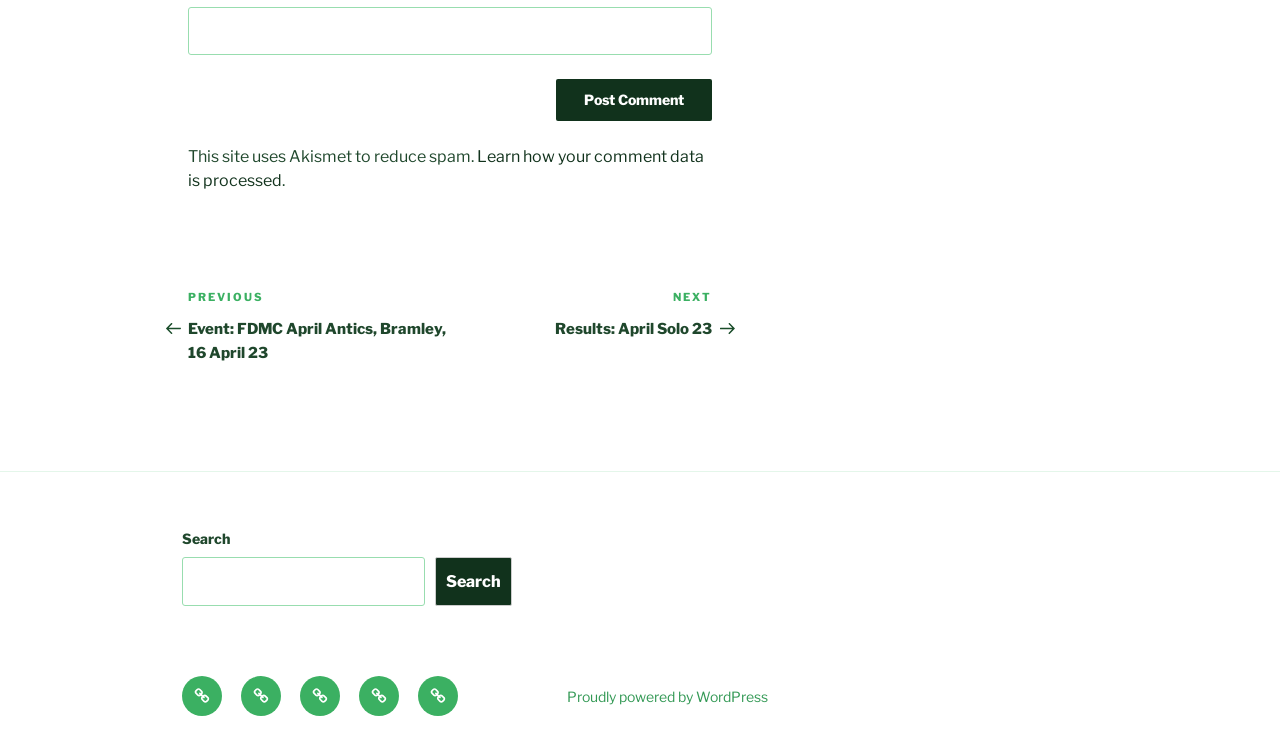Please determine the bounding box coordinates of the clickable area required to carry out the following instruction: "go to home page". The coordinates must be four float numbers between 0 and 1, represented as [left, top, right, bottom].

[0.142, 0.907, 0.173, 0.961]